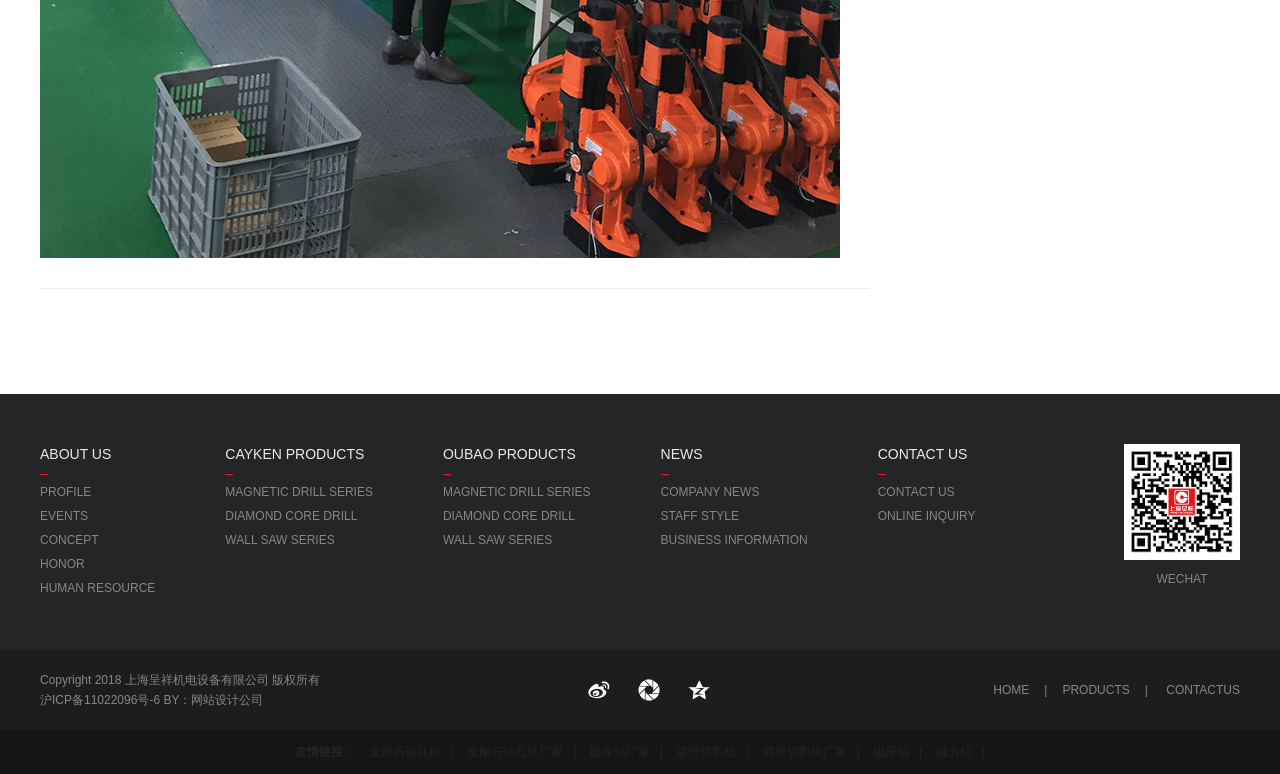What is the text above the 'CONTACT US' link?
Could you give a comprehensive explanation in response to this question?

I examined the webpage and found the text above the 'CONTACT US' link, which is also 'CONTACT US'.